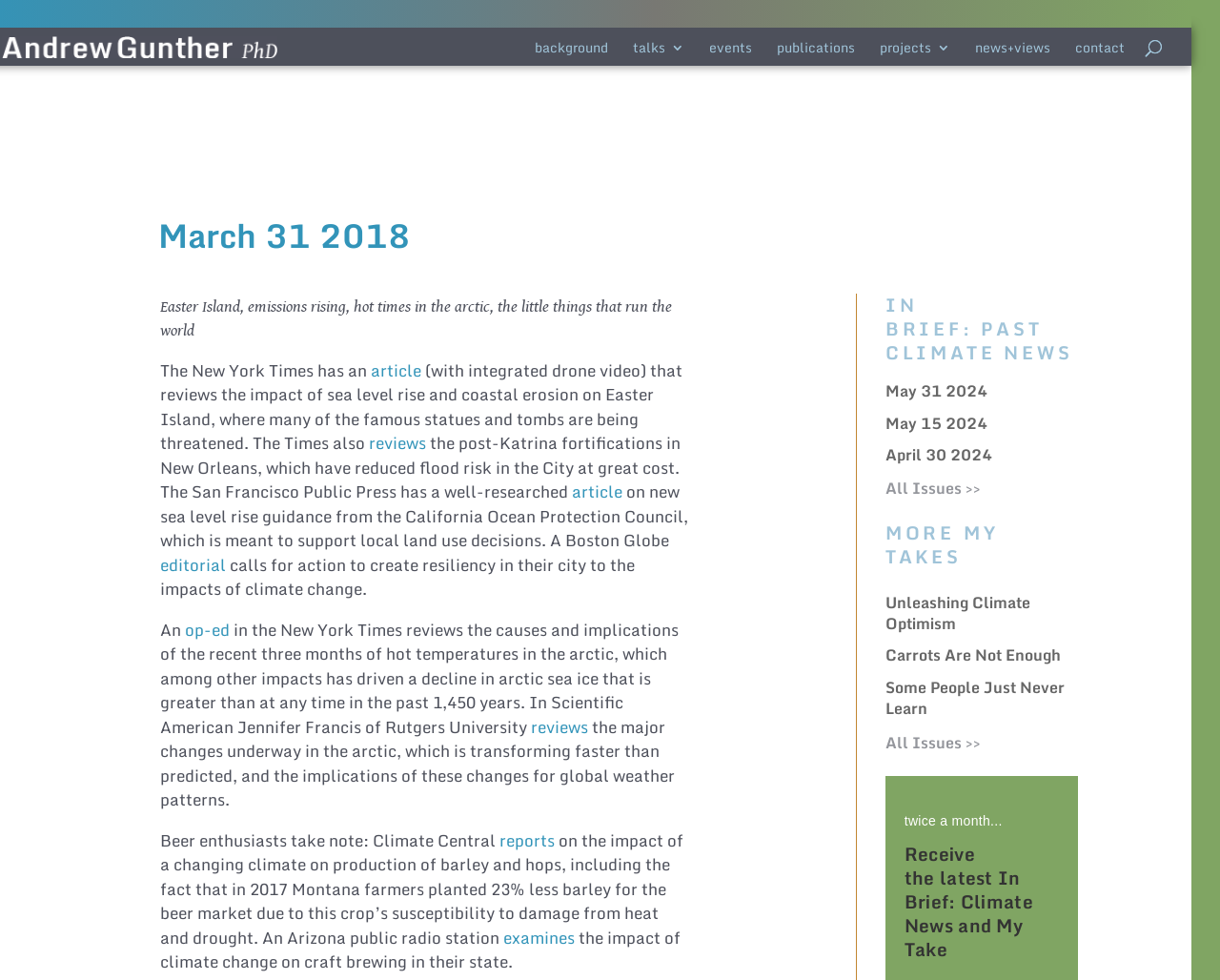How many headings are there in the 'IN BRIEF' section?
Refer to the screenshot and deliver a thorough answer to the question presented.

There are 3 headings in the 'IN BRIEF' section which are obtained from the heading elements with the texts 'May 31 2024', 'May 15 2024', and 'April 30 2024'.